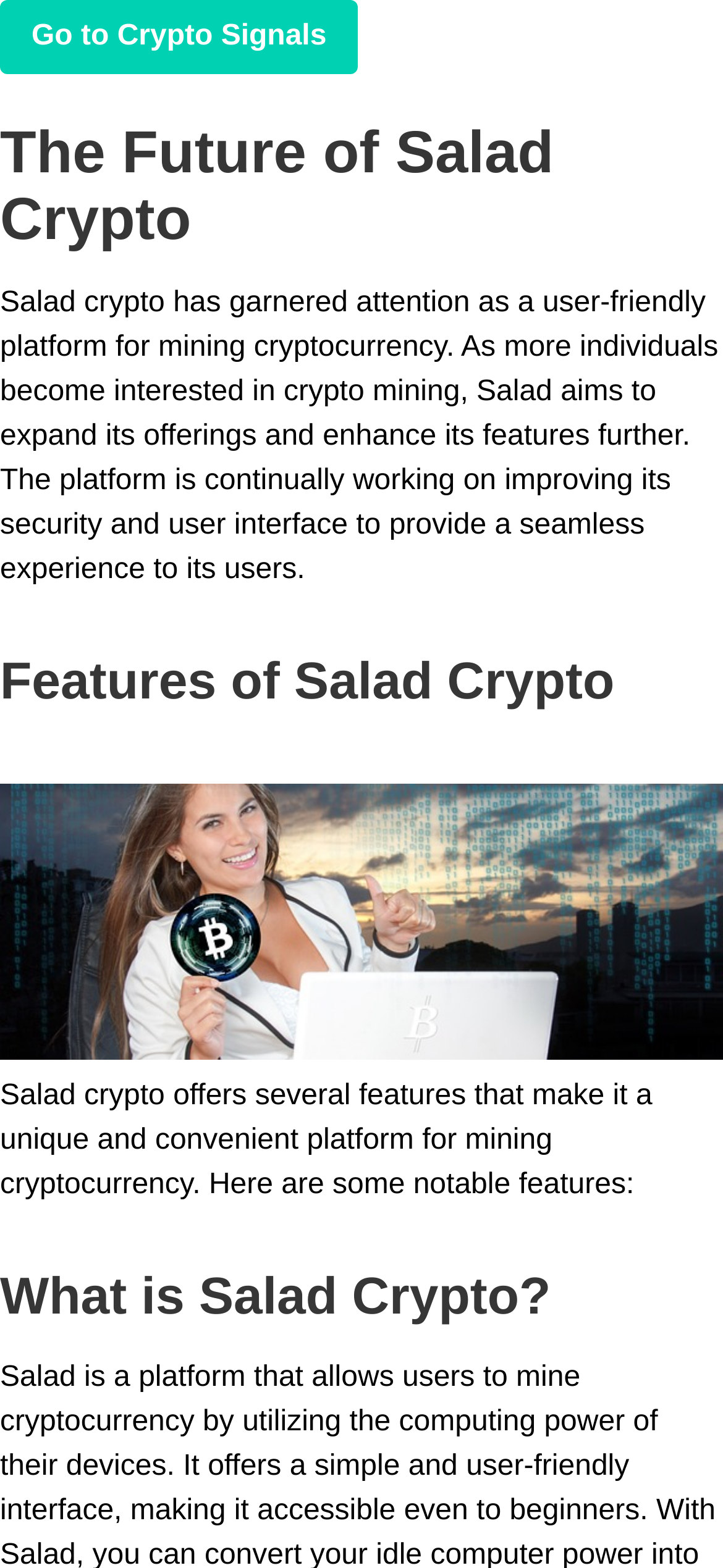What features does Salad Crypto offer?
Using the image as a reference, give a one-word or short phrase answer.

Several unique features